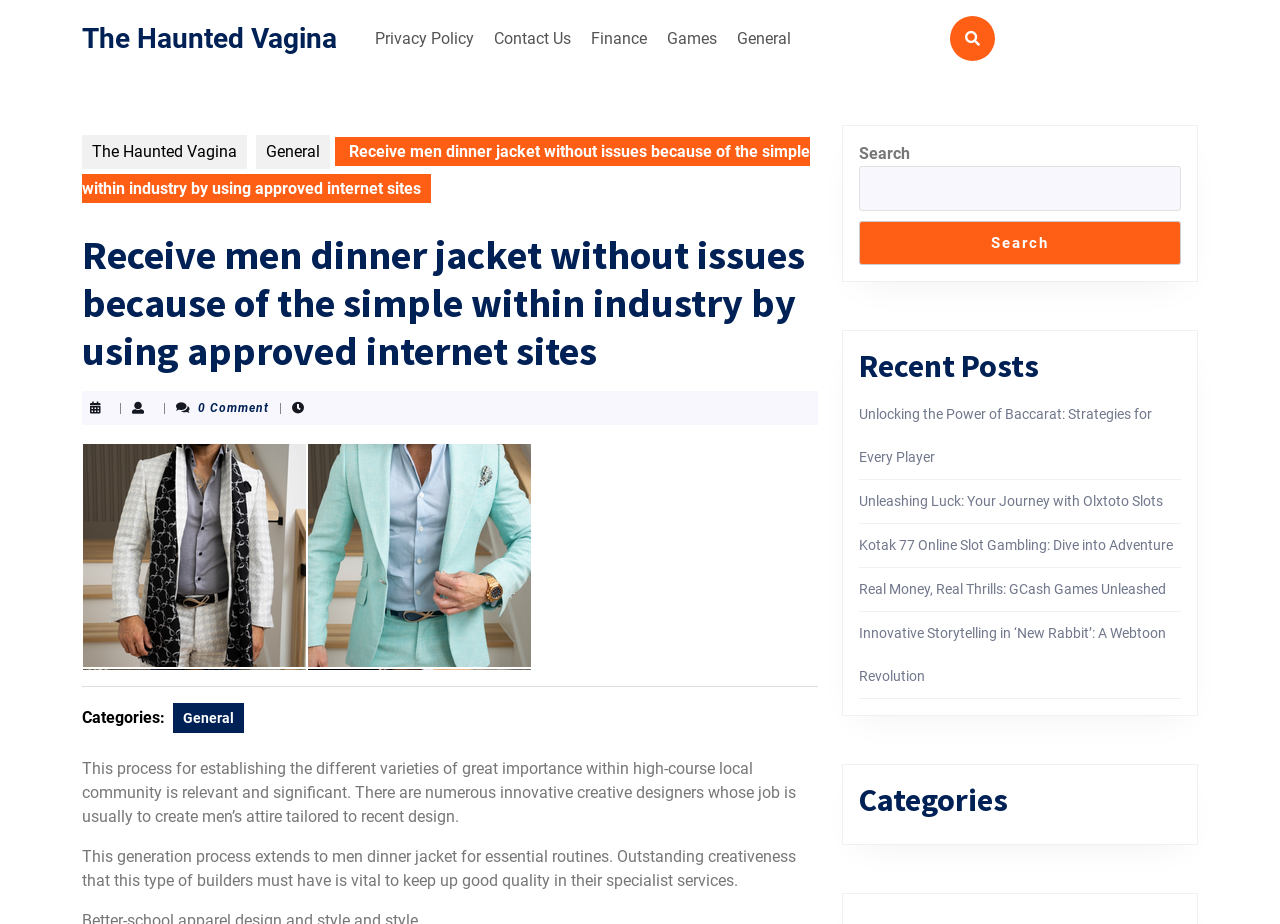Using the information from the screenshot, answer the following question thoroughly:
What is the text of the second paragraph?

I looked at the StaticText elements and found the second paragraph, which has the text 'This generation process extends to men dinner jacket for essential routines.'